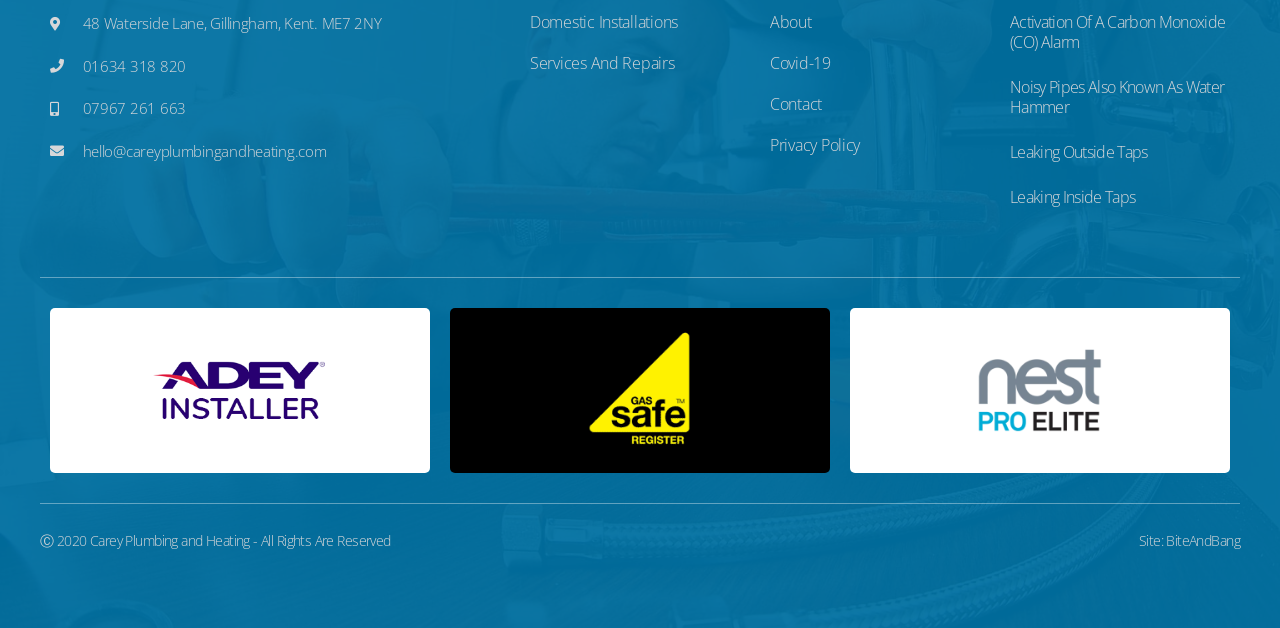Determine the bounding box coordinates for the area that needs to be clicked to fulfill this task: "Learn about 'Best CBD Oil'". The coordinates must be given as four float numbers between 0 and 1, i.e., [left, top, right, bottom].

None